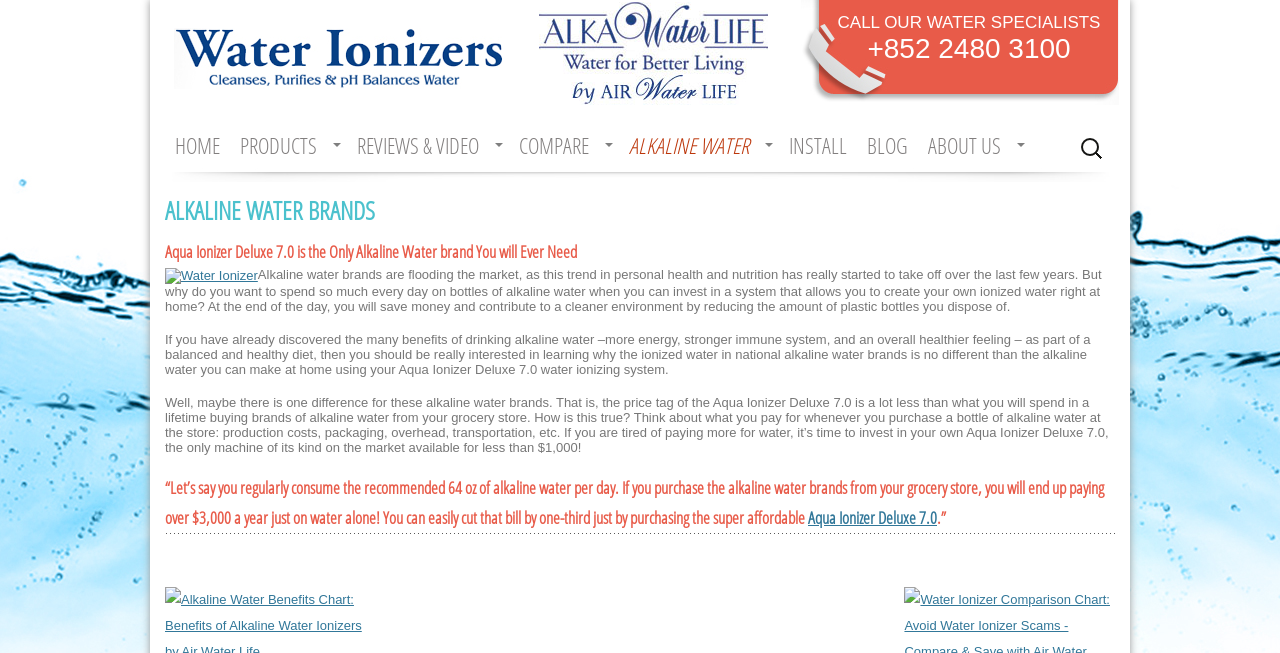Locate the bounding box of the UI element based on this description: "About Us". Provide four float numbers between 0 and 1 as [left, top, right, bottom].

[0.721, 0.194, 0.802, 0.25]